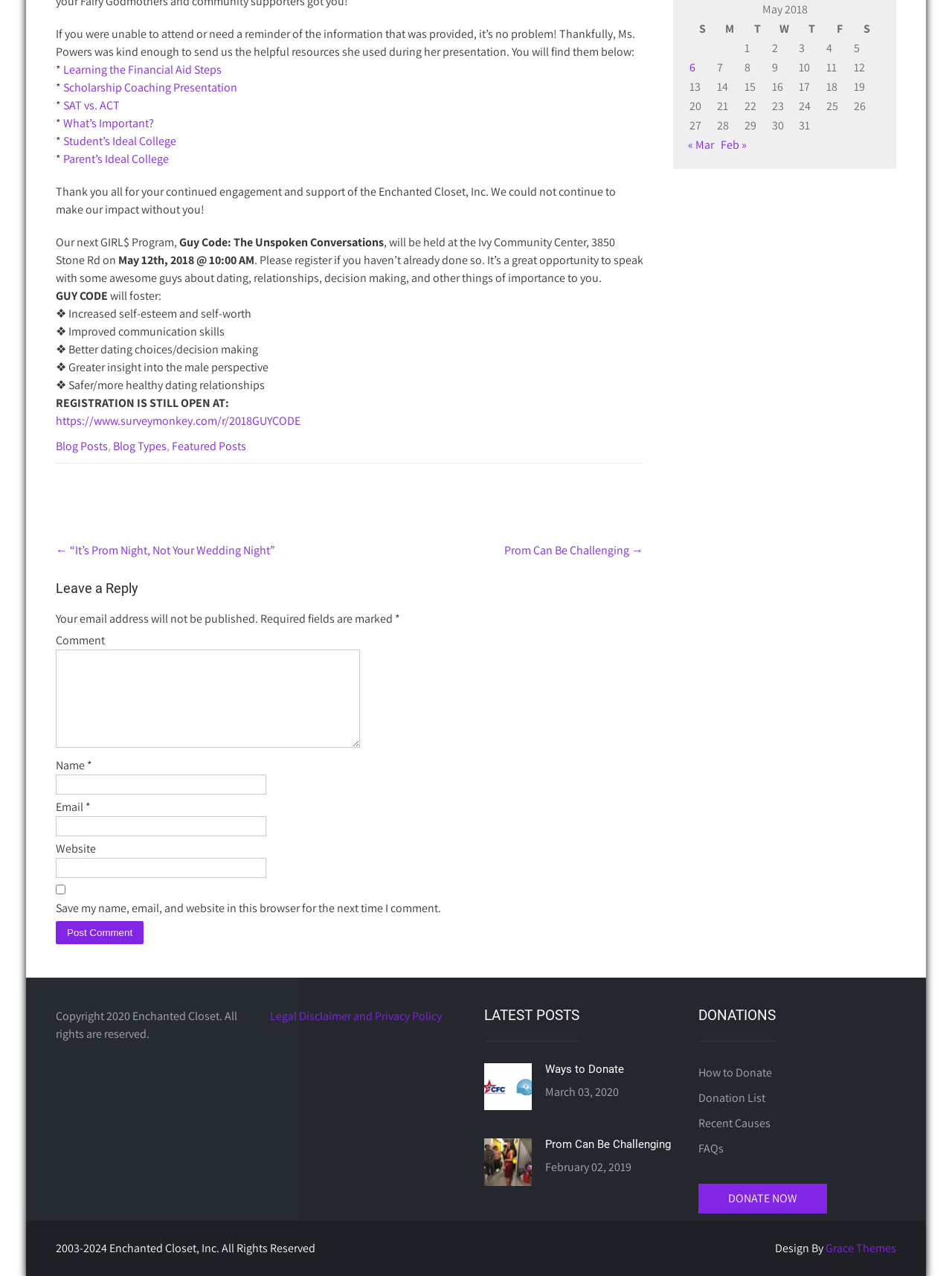Use the information in the screenshot to answer the question comprehensively: What is the date of the GIRL$ Program?

The date of the GIRL$ Program can be found in the text 'will be held at the Ivy Community Center, 3850 Stone Rd on May 12th, 2018 @ 10:00 AM' which indicates that the date is May 12th, 2018.